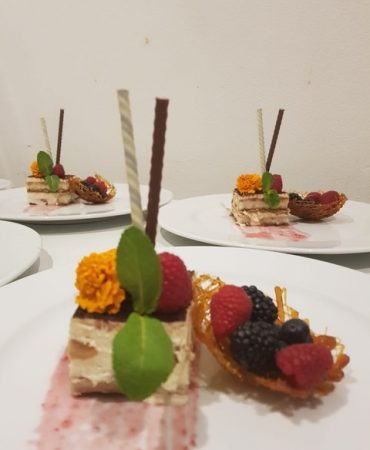What is the material of the cup filled with berries?
Please give a detailed and elaborate answer to the question.

The caption describes the cup as 'a crispy lace cup filled with an assortment of berries', indicating that the material of the cup is crispy lace.